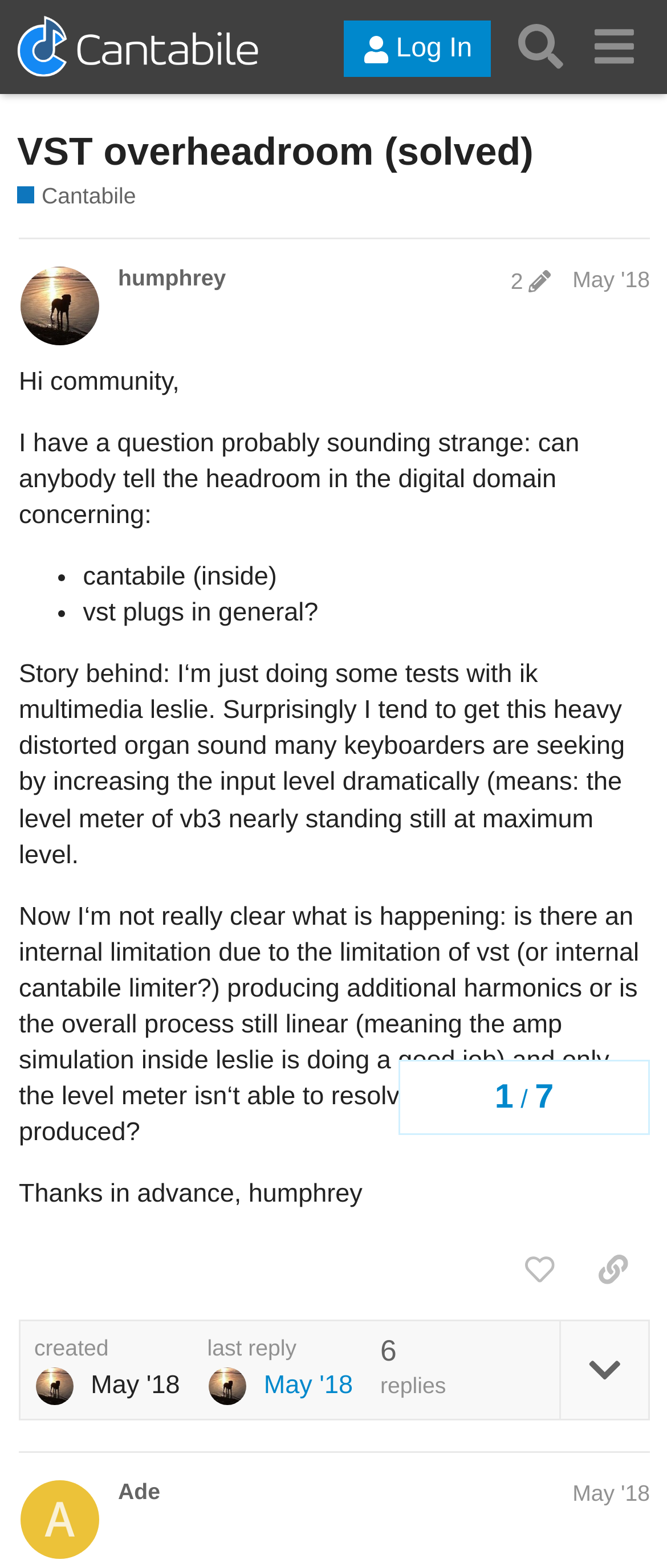How many pages are there in the topic?
Answer the question with a single word or phrase, referring to the image.

1